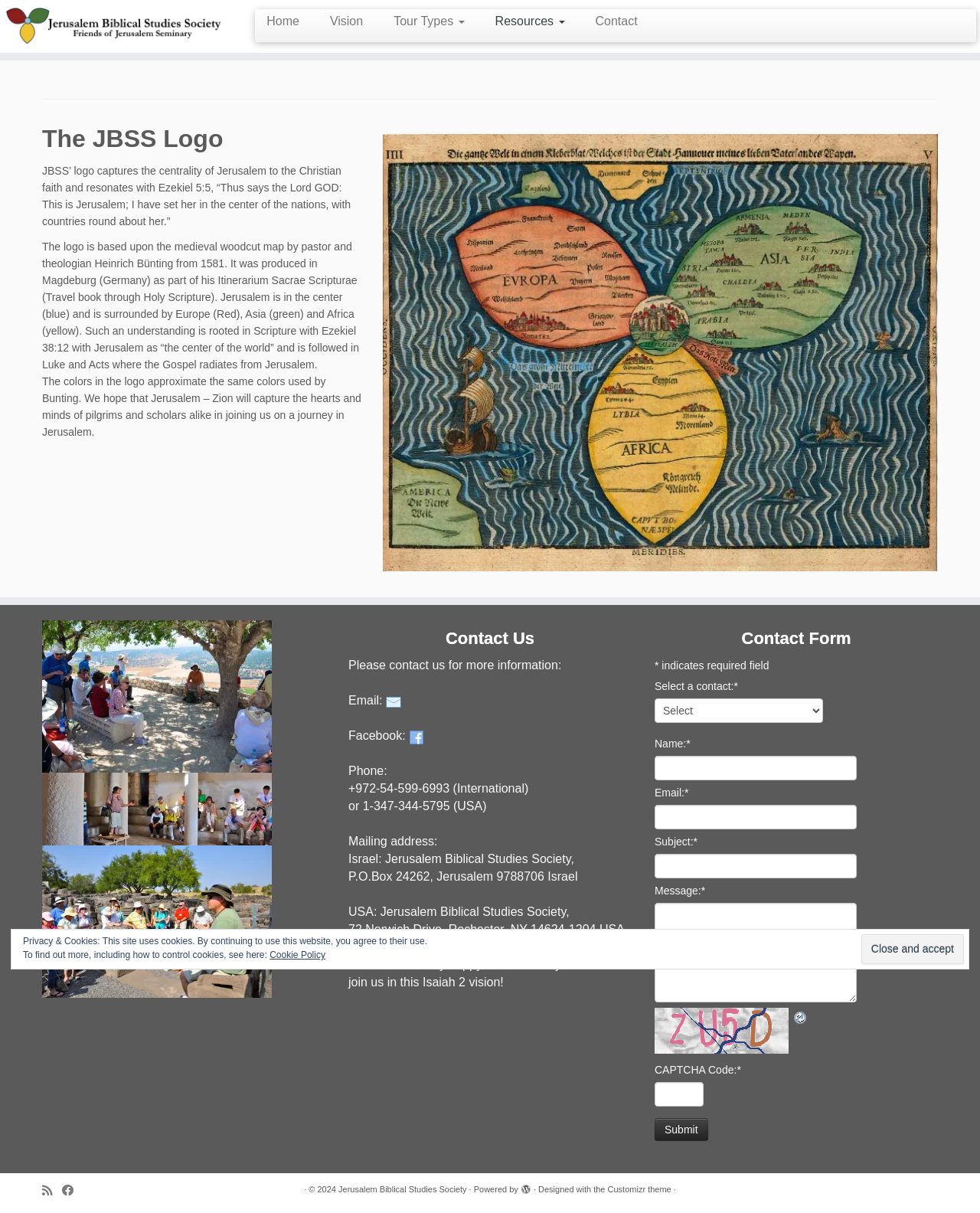Identify the coordinates of the bounding box for the element described below: "Tour Types". Return the coordinates as four float numbers between 0 and 1: [left, top, right, bottom].

[0.386, 0.008, 0.49, 0.028]